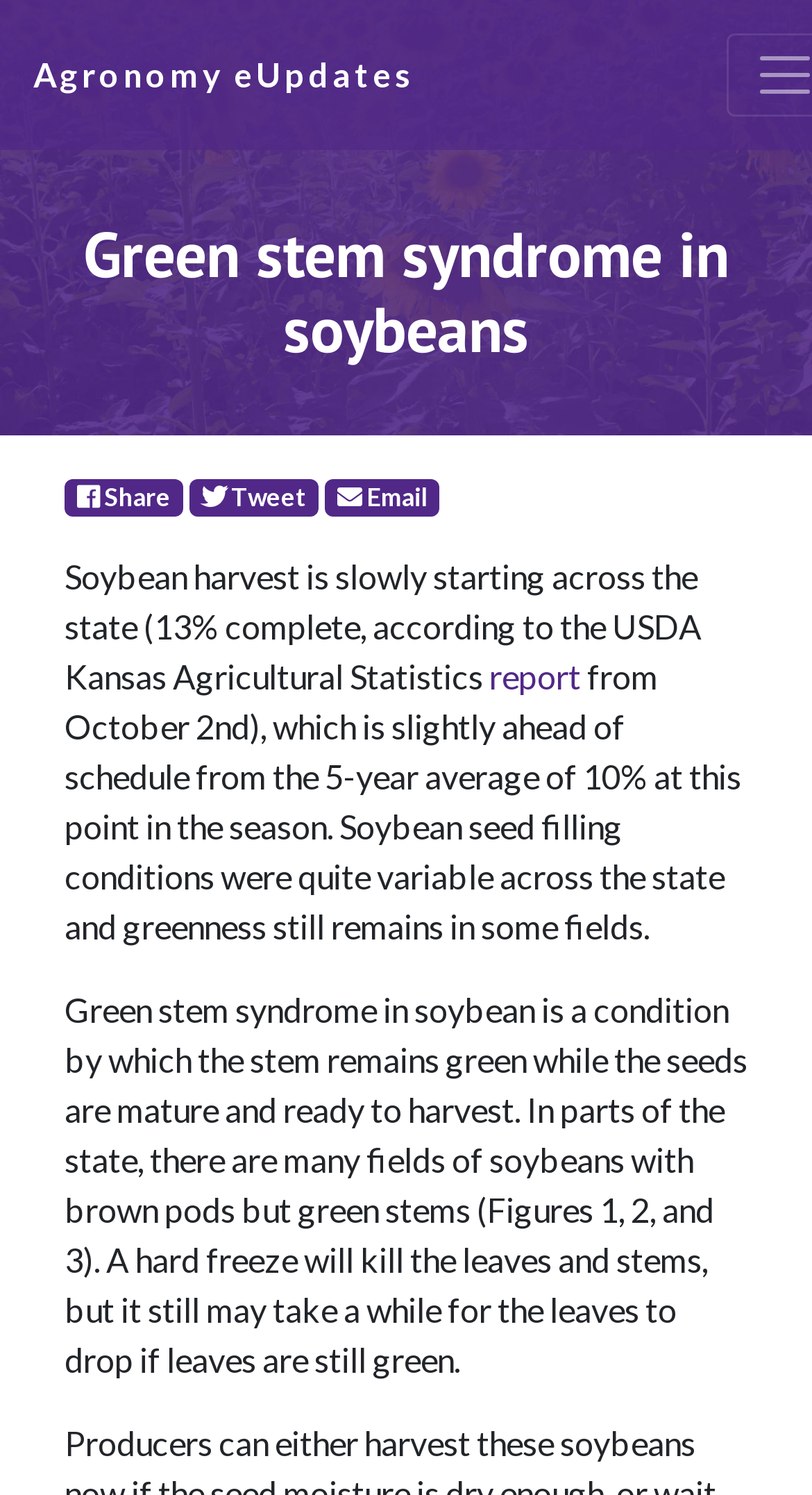Please identify the primary heading of the webpage and give its text content.

Green stem syndrome in soybeans